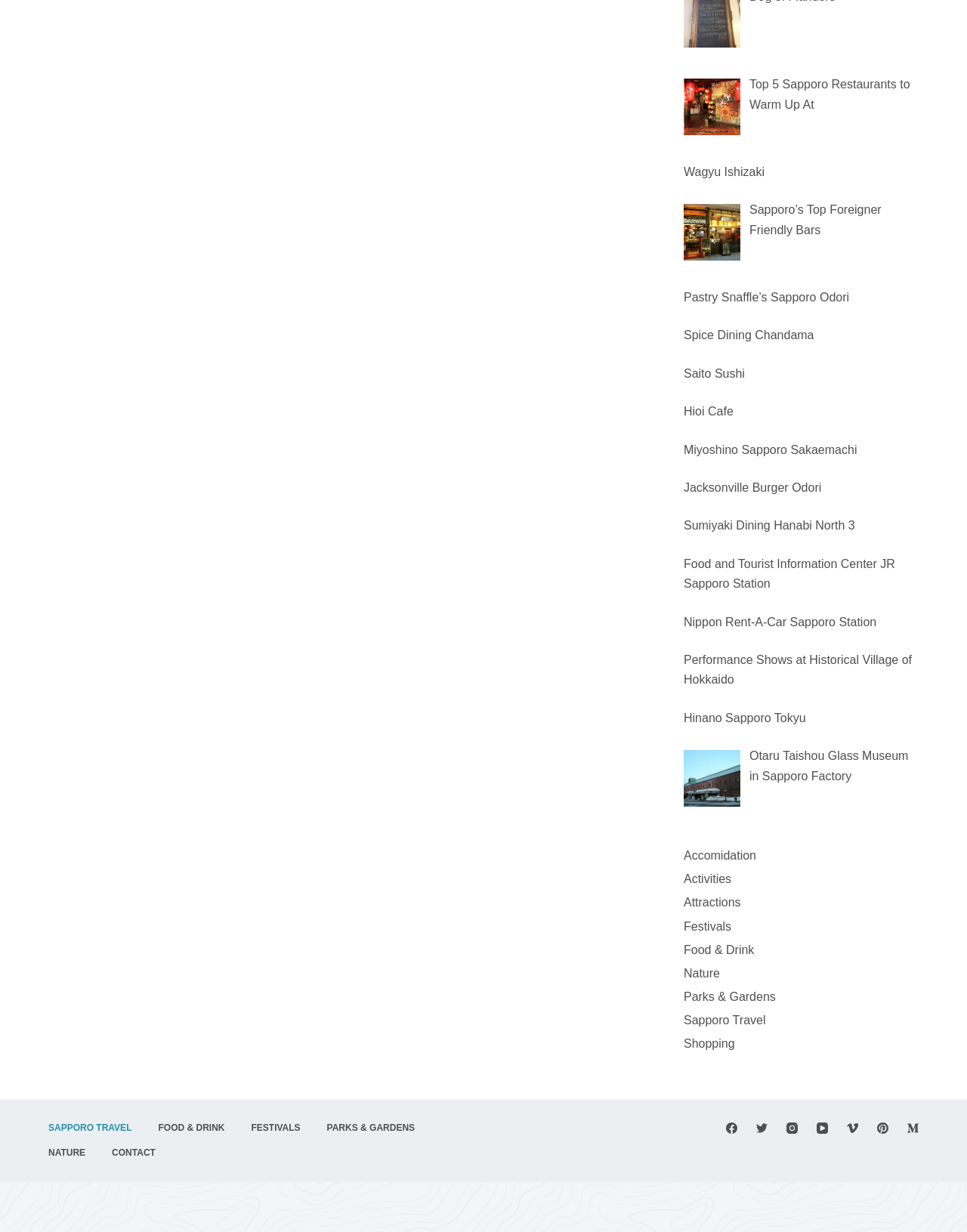Determine the bounding box coordinates for the clickable element to execute this instruction: "View Food and Tourist Information Center JR Sapporo Station". Provide the coordinates as four float numbers between 0 and 1, i.e., [left, top, right, bottom].

[0.707, 0.452, 0.926, 0.479]